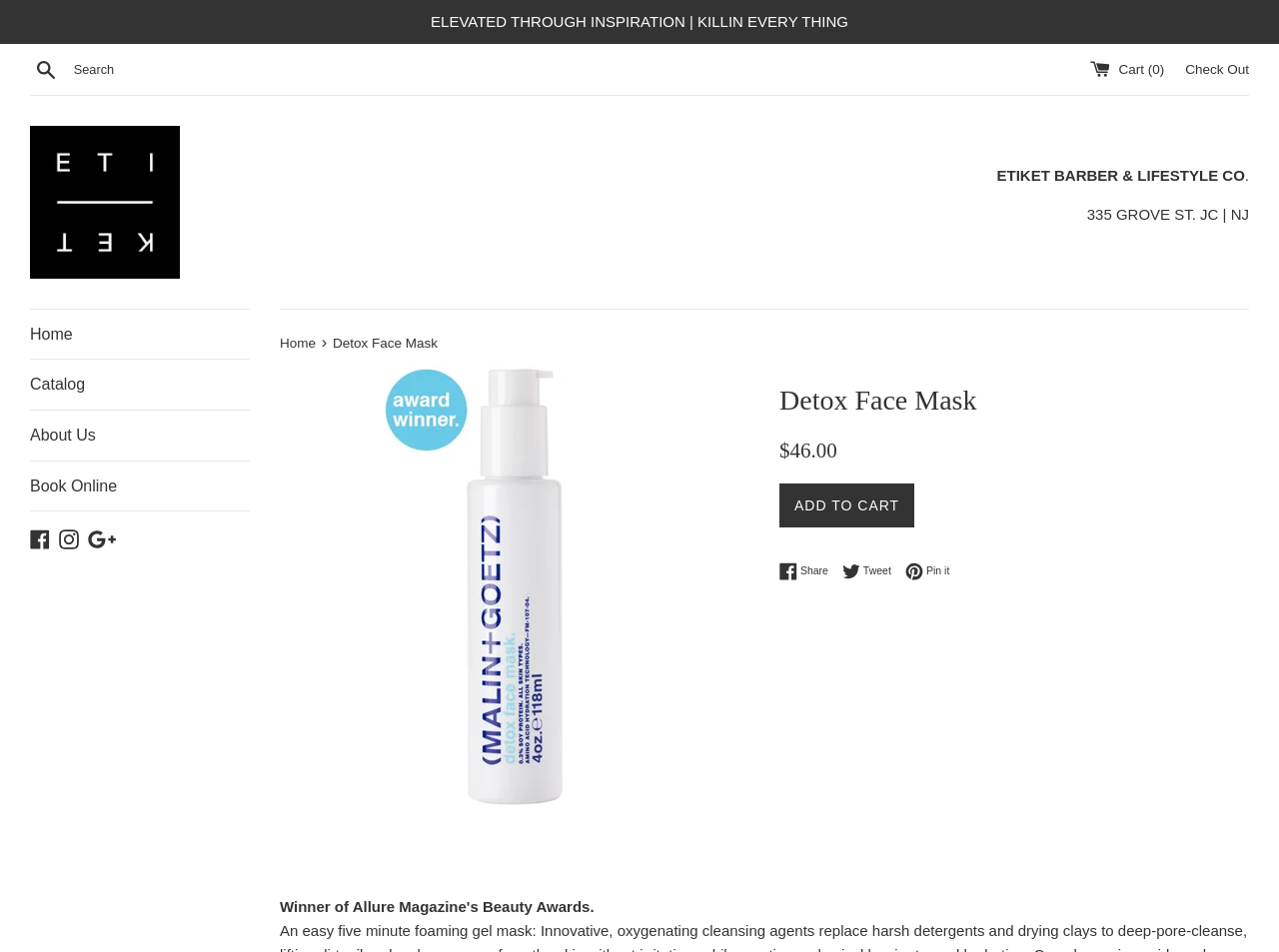What is the purpose of the button 'ADD TO CART'? Look at the image and give a one-word or short phrase answer.

To add the product to the cart